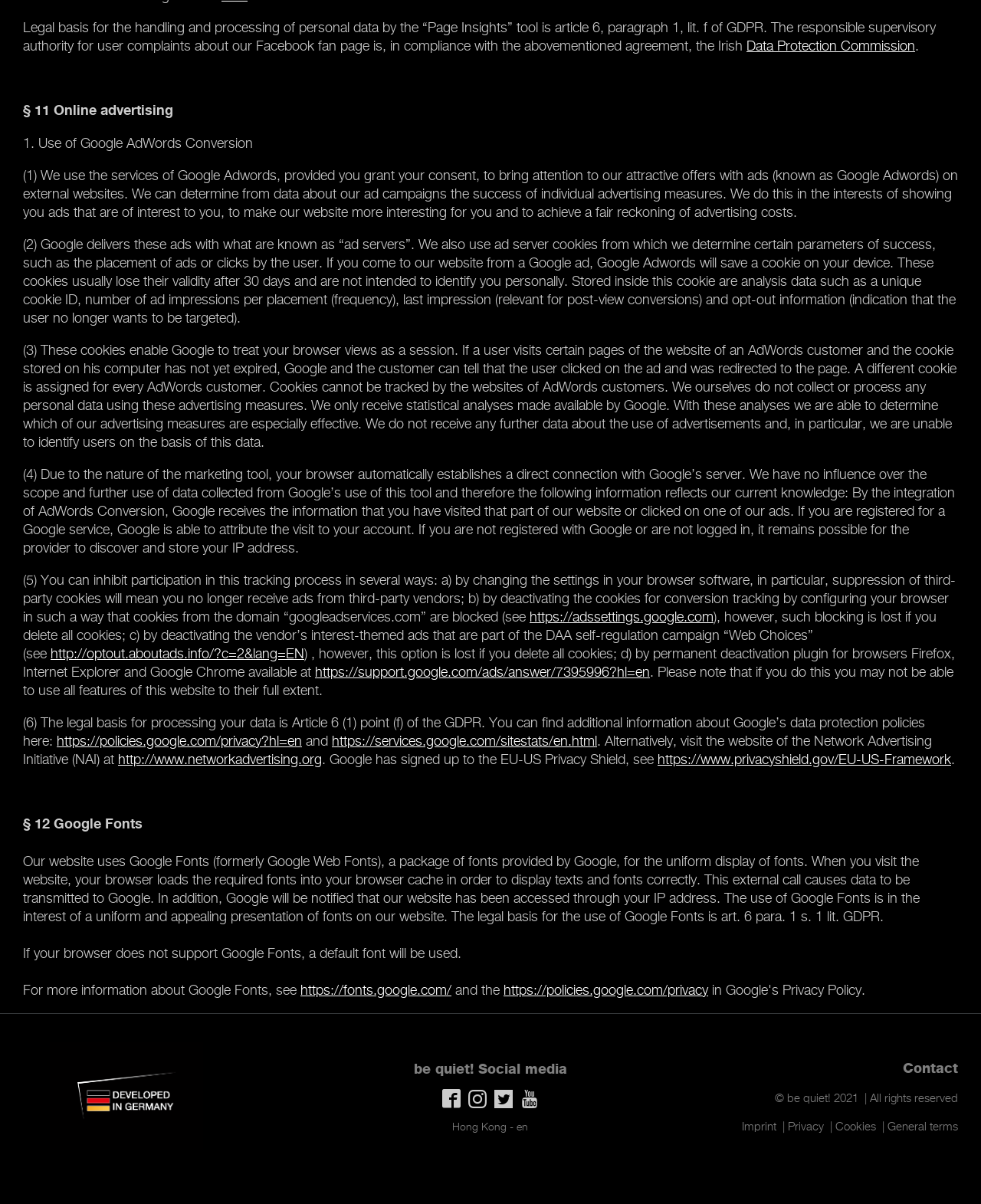Provide the bounding box coordinates of the HTML element described by the text: "Study bachelor in UK".

None